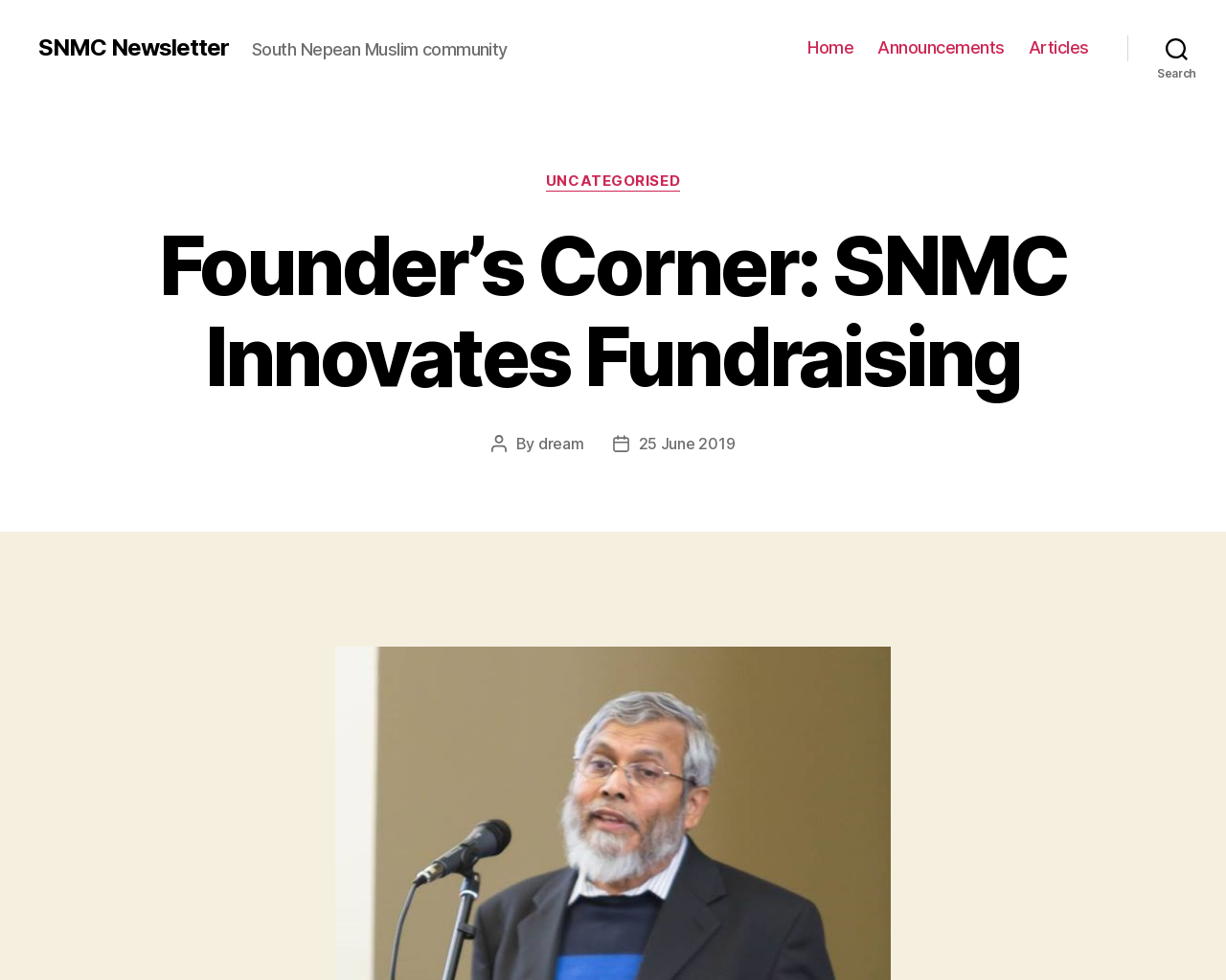Can you specify the bounding box coordinates of the area that needs to be clicked to fulfill the following instruction: "click on Home"?

[0.659, 0.038, 0.696, 0.059]